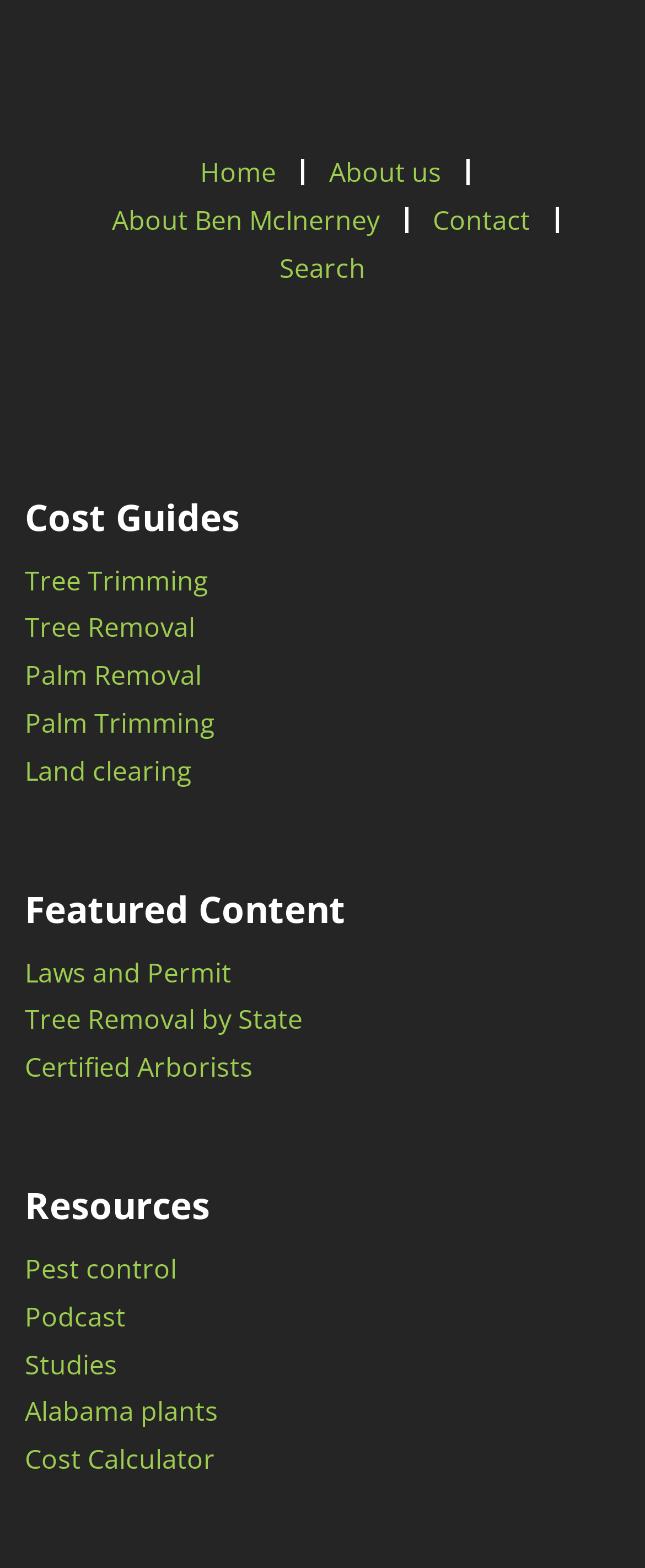Answer the following inquiry with a single word or phrase:
What is the last resource listed?

Alabama plants